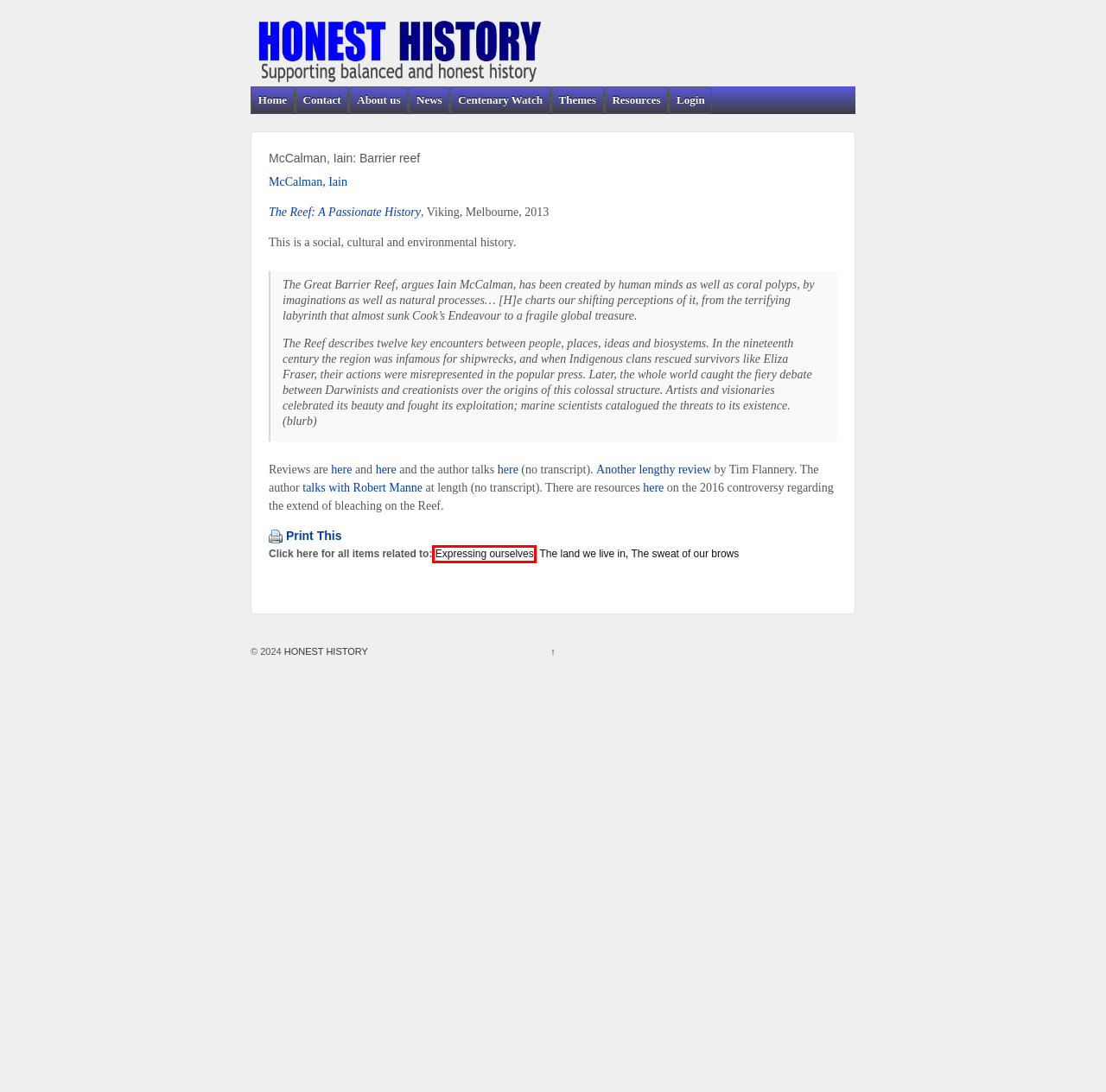Examine the screenshot of a webpage with a red bounding box around an element. Then, select the webpage description that best represents the new page after clicking the highlighted element. Here are the descriptions:
A. The land we live in | HONEST  HISTORY
B. HONEST  HISTORY | Supporting balanced and honest history
C. Login | HONEST  HISTORY
D. Expressing ourselves | HONEST  HISTORY
E. News | HONEST  HISTORY
F. Centenary Watch | HONEST  HISTORY
G. About us | HONEST  HISTORY
H. The sweat of our brows | HONEST  HISTORY

D